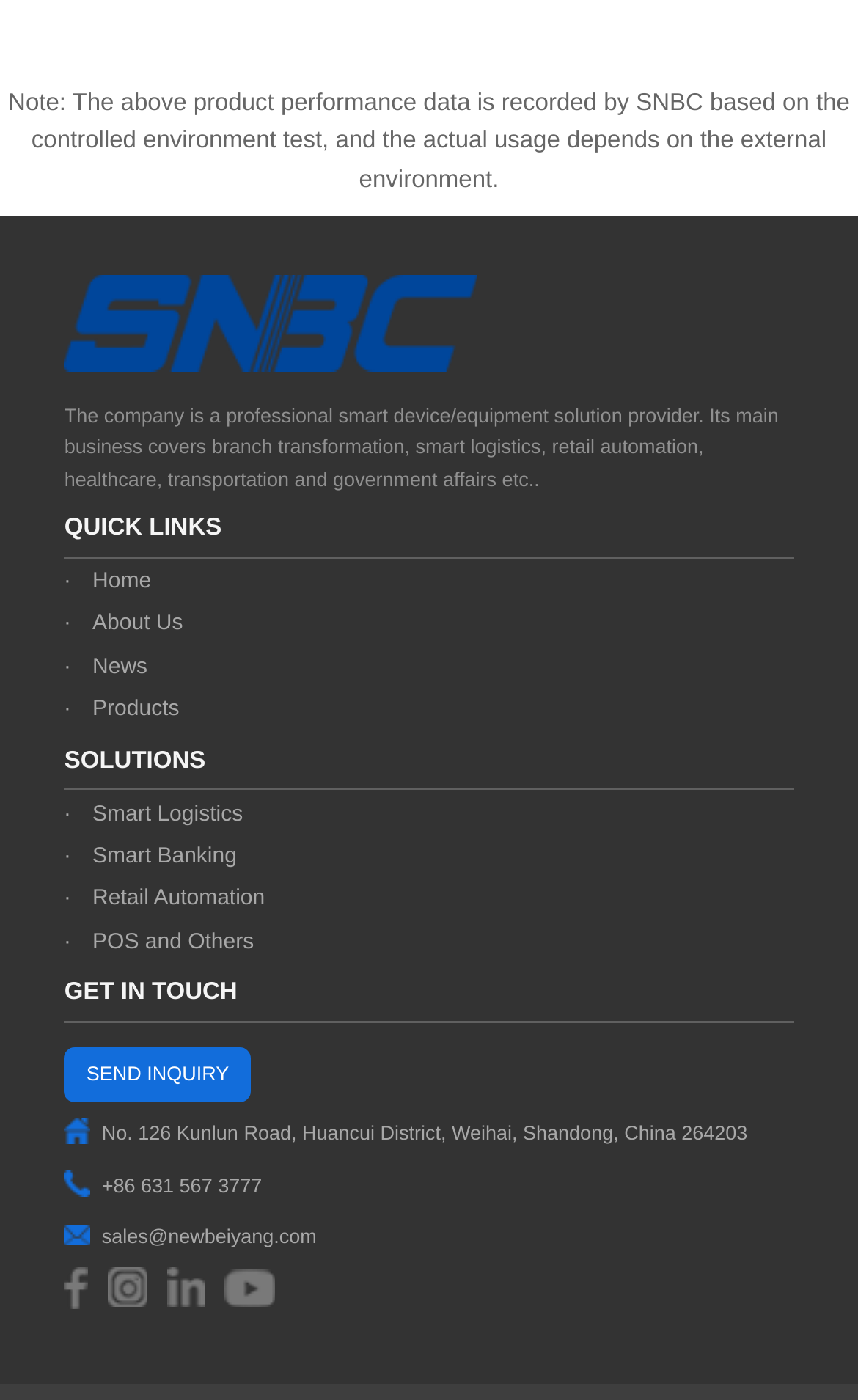Pinpoint the bounding box coordinates of the element you need to click to execute the following instruction: "Send an inquiry". The bounding box should be represented by four float numbers between 0 and 1, in the format [left, top, right, bottom].

[0.101, 0.759, 0.267, 0.775]